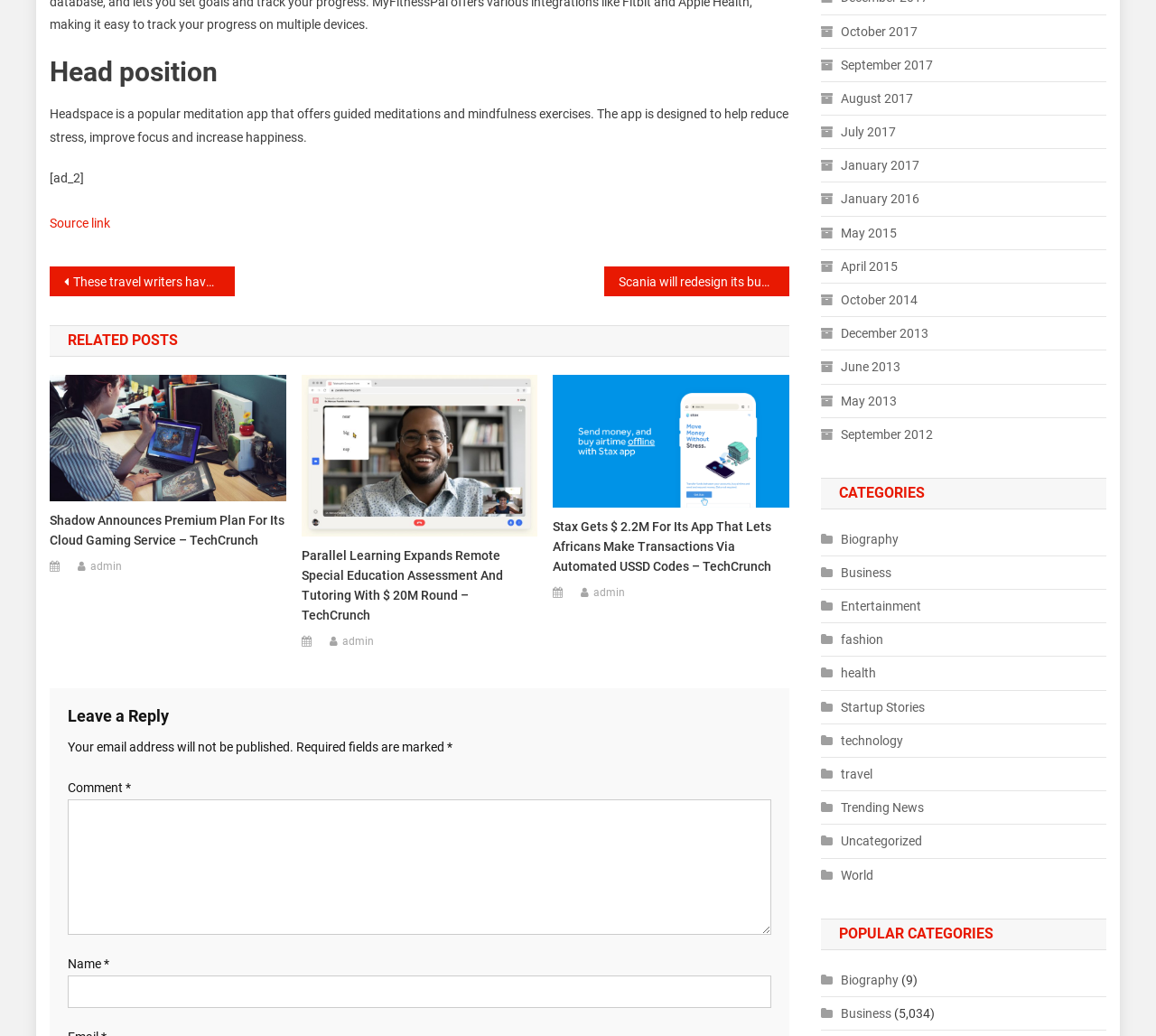What is the category with the most posts?
From the image, respond with a single word or phrase.

Business